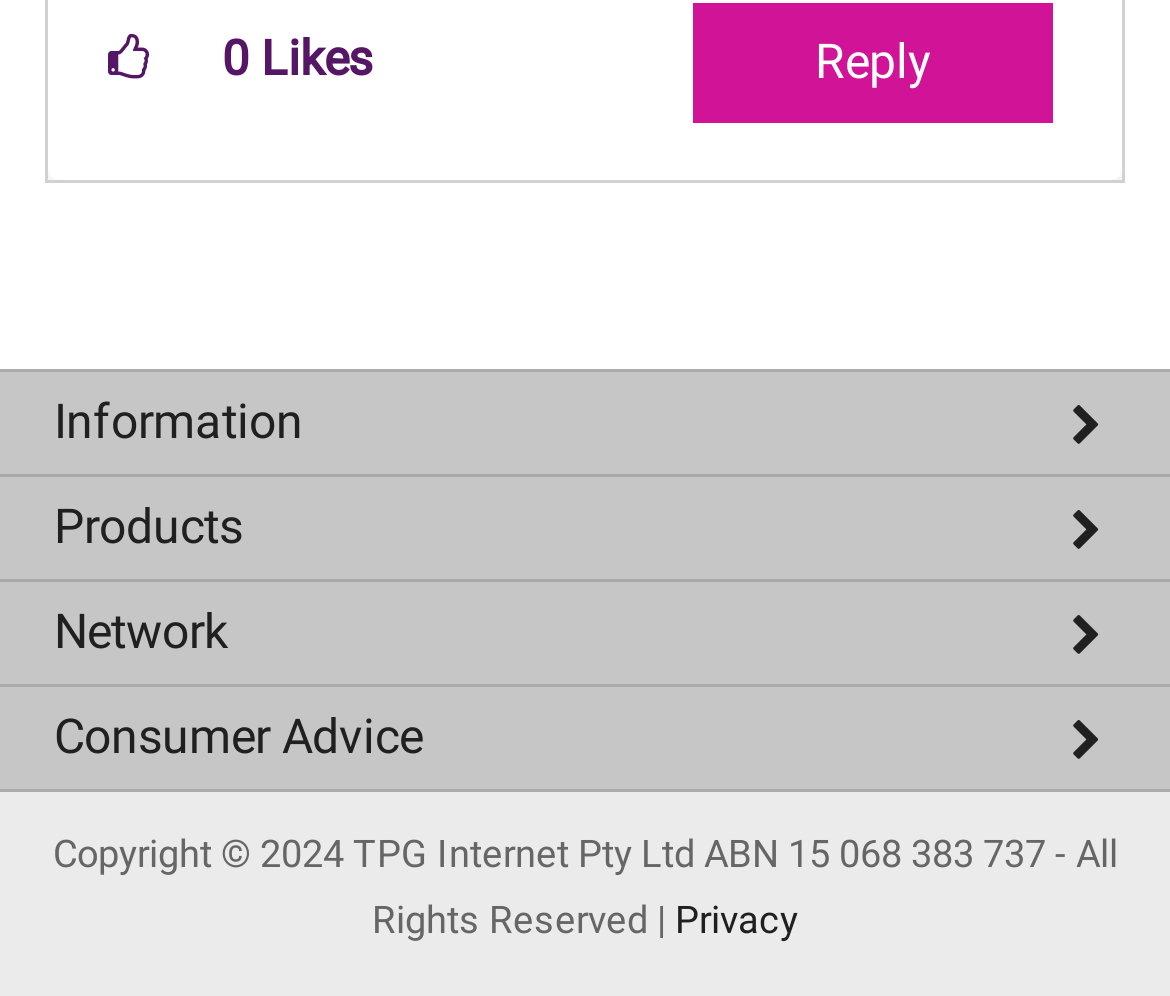Identify the bounding box coordinates of the clickable region to carry out the given instruction: "Click to give kudos to this post".

[0.062, 0.003, 0.159, 0.116]